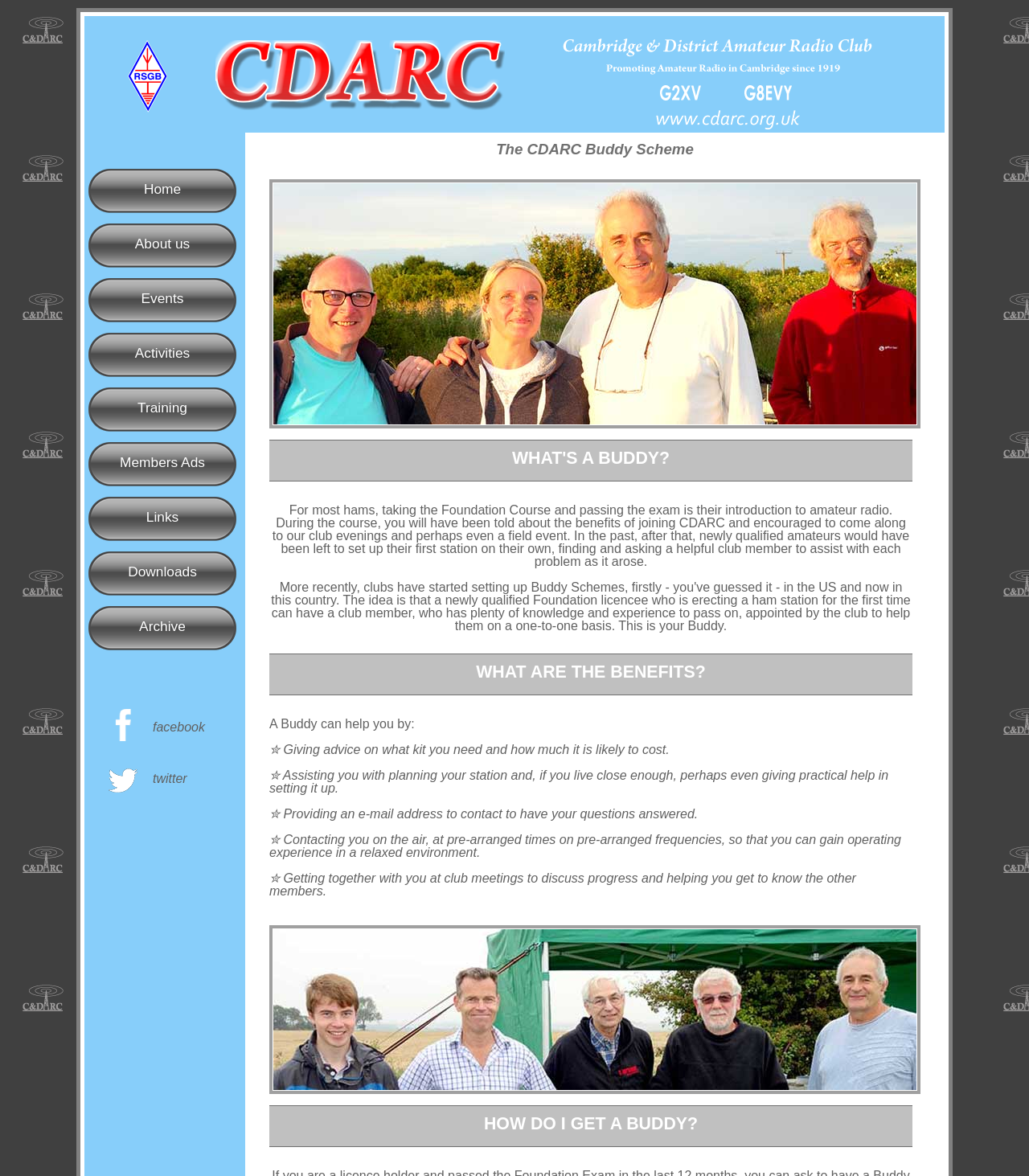Given the description About us, predict the bounding box coordinates of the UI element. Ensure the coordinates are in the format (top-left x, top-left y, bottom-right x, bottom-right y) and all values are between 0 and 1.

[0.086, 0.19, 0.23, 0.224]